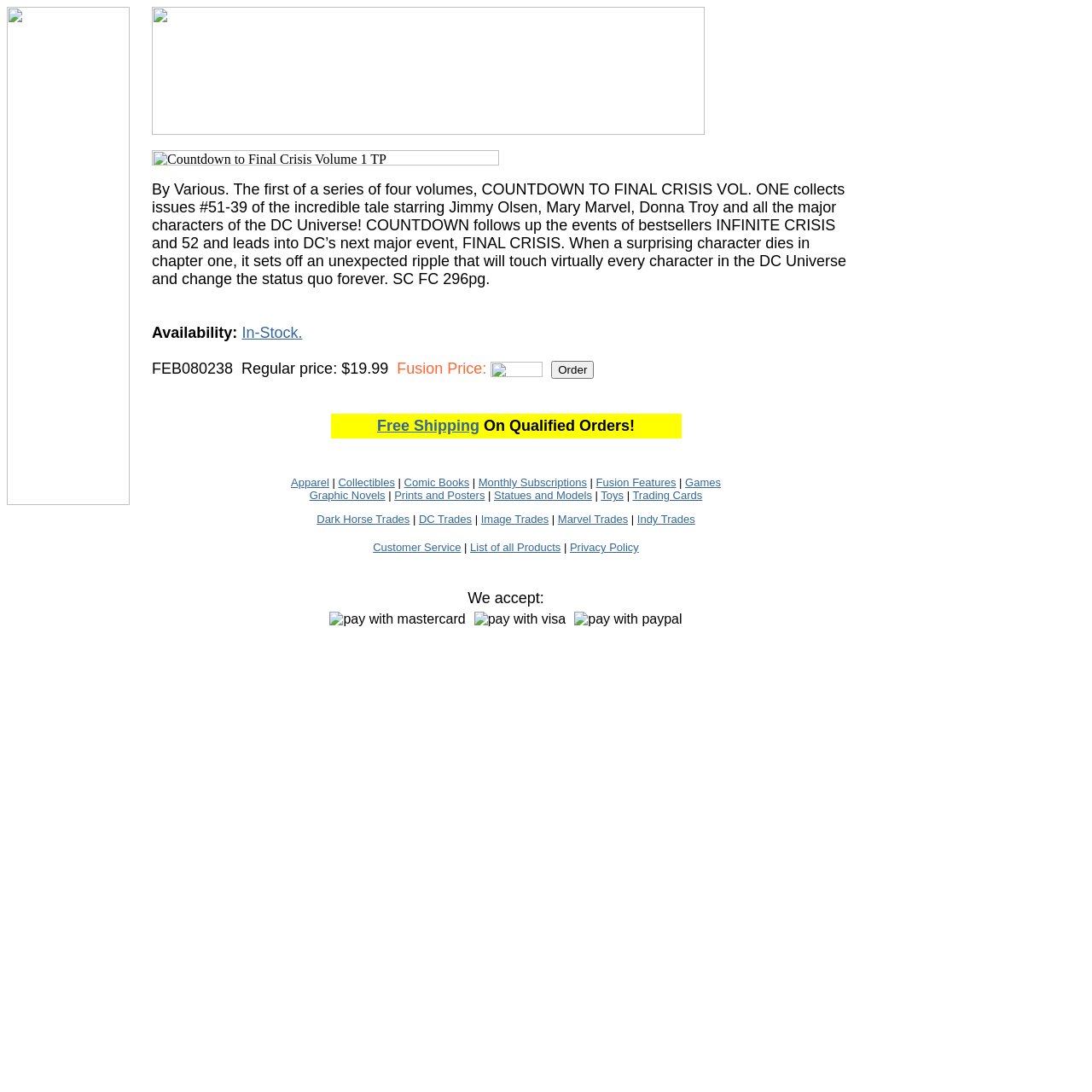Identify the bounding box coordinates for the UI element described as follows: "List of all Products". Ensure the coordinates are four float numbers between 0 and 1, formatted as [left, top, right, bottom].

[0.431, 0.495, 0.514, 0.507]